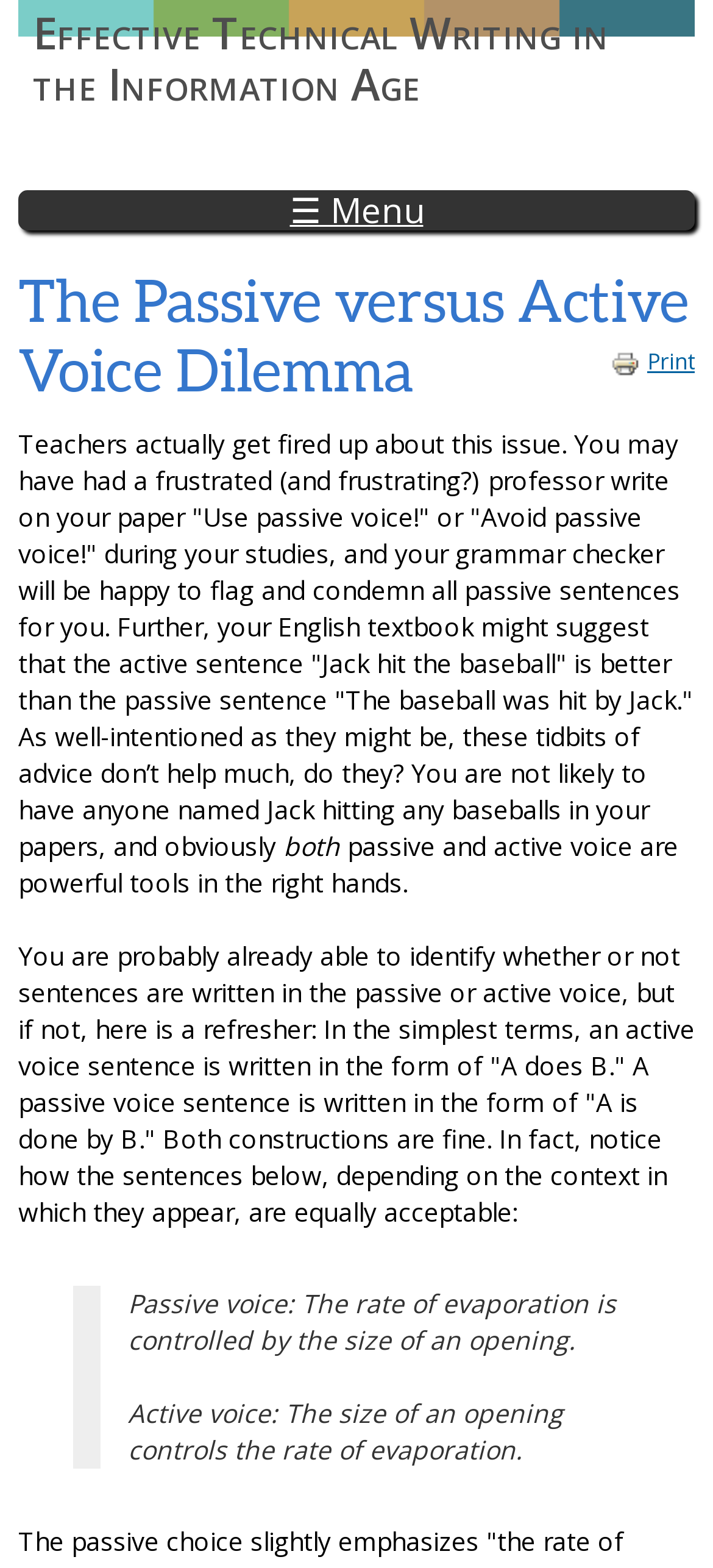What is the purpose of the menu icon?
Your answer should be a single word or phrase derived from the screenshot.

To open the menu